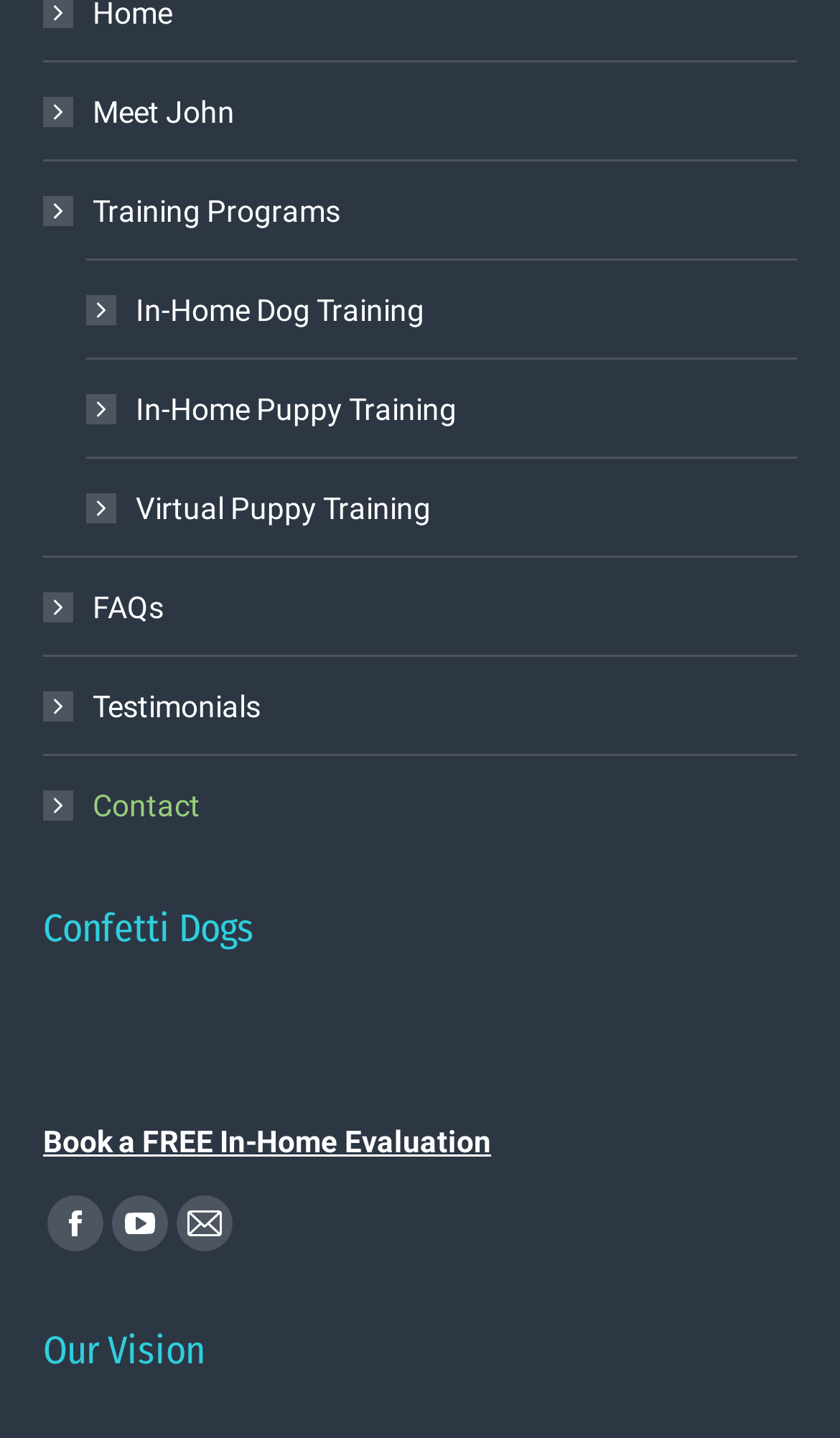Show the bounding box coordinates of the region that should be clicked to follow the instruction: "Visit Facebook page."

[0.056, 0.831, 0.123, 0.87]